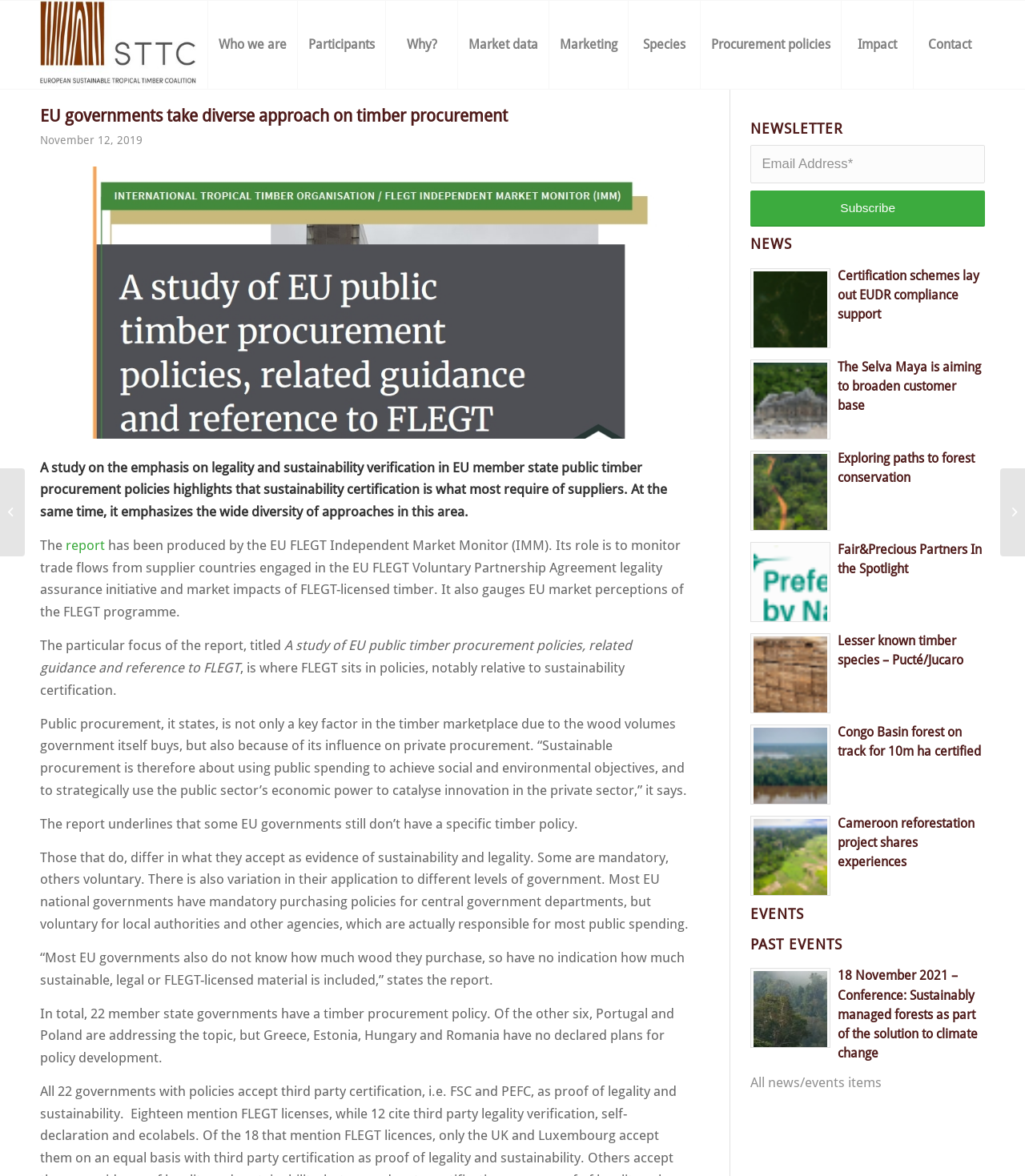Reply to the question with a single word or phrase:
What is the main topic of this webpage?

Timber procurement policies